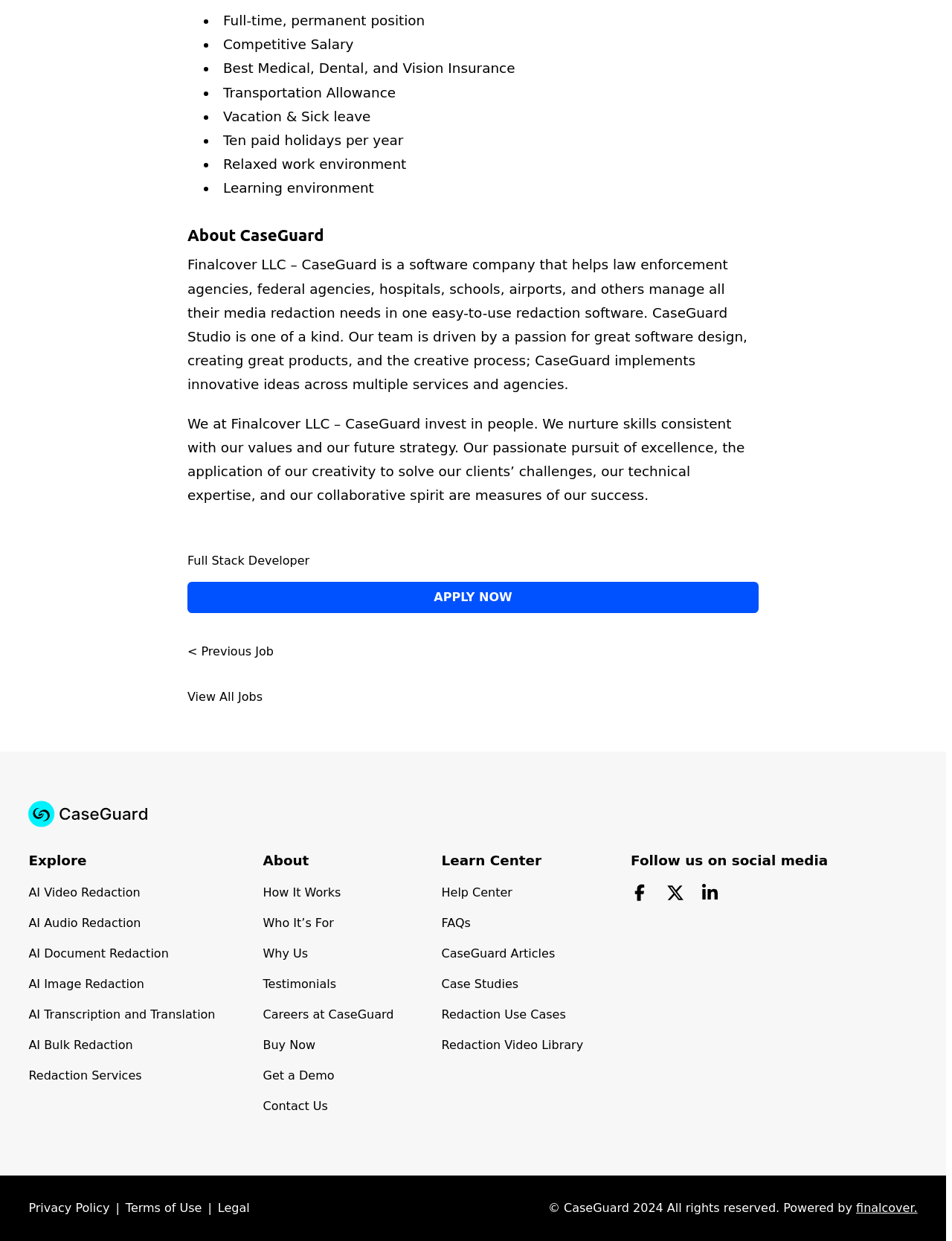Please determine the bounding box coordinates of the section I need to click to accomplish this instruction: "View all jobs".

[0.197, 0.557, 0.276, 0.567]